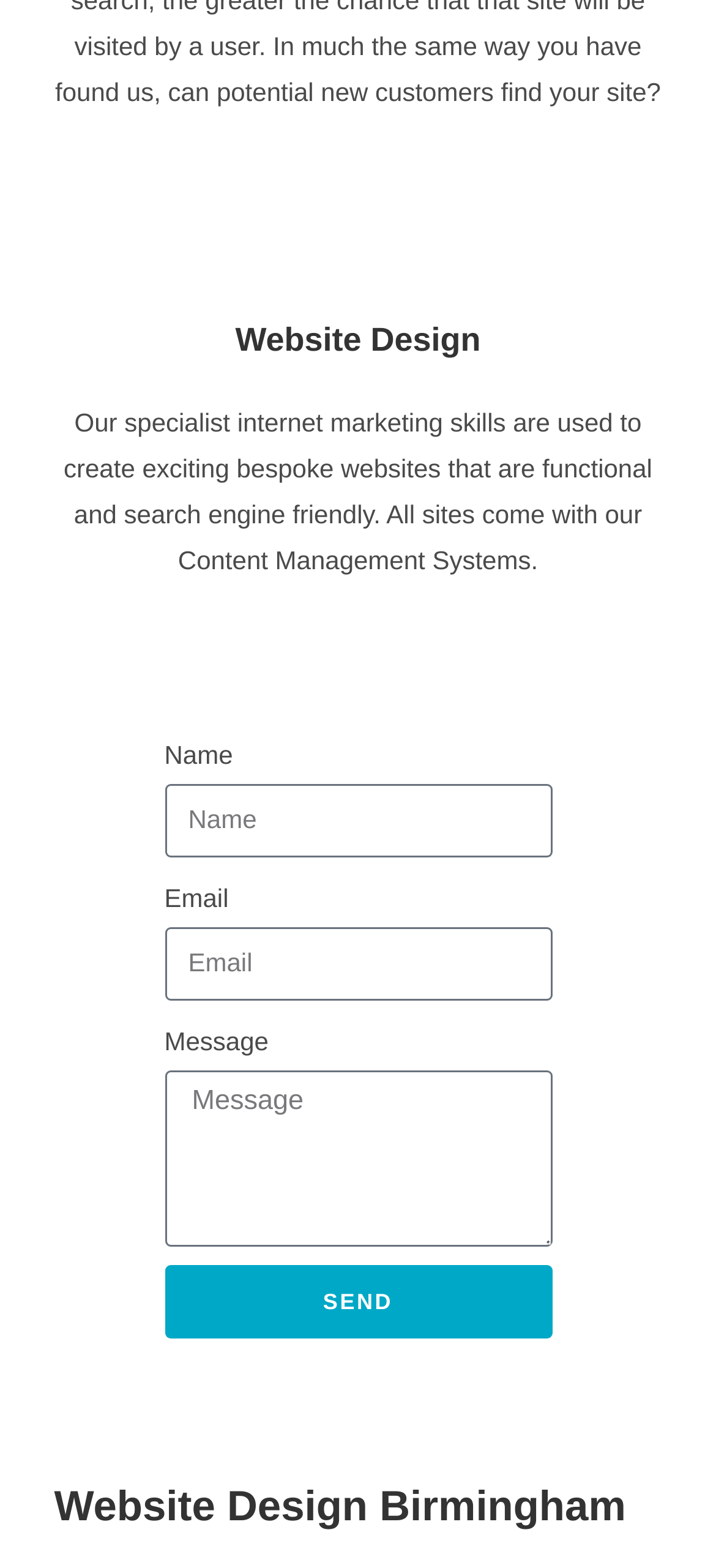Using the given description, provide the bounding box coordinates formatted as (top-left x, top-left y, bottom-right x, bottom-right y), with all values being floating point numbers between 0 and 1. Description: parent_node: Message name="form_fields[message]" placeholder="Message"

[0.229, 0.683, 0.771, 0.795]